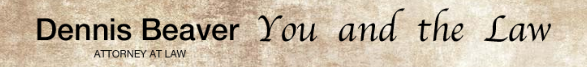What is the subtitle below the name?
Answer the question with a detailed explanation, including all necessary information.

The subtitle 'ATTORNEY AT LAW' is written below the name 'Dennis Beaver', suggesting that it is a professional credential or title that the attorney holds.